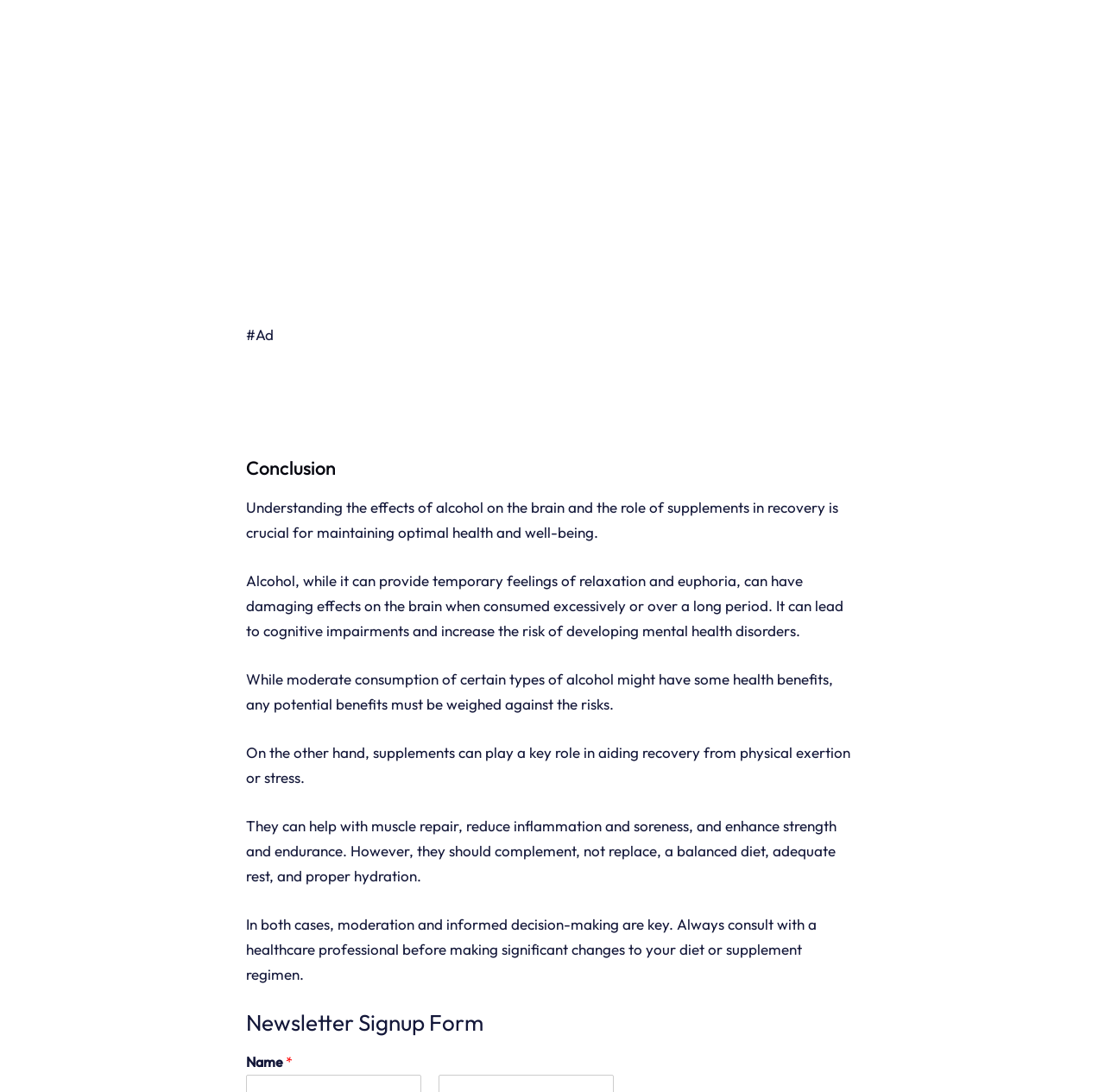Find the bounding box coordinates of the UI element according to this description: "↩3".

[0.323, 0.207, 0.34, 0.224]